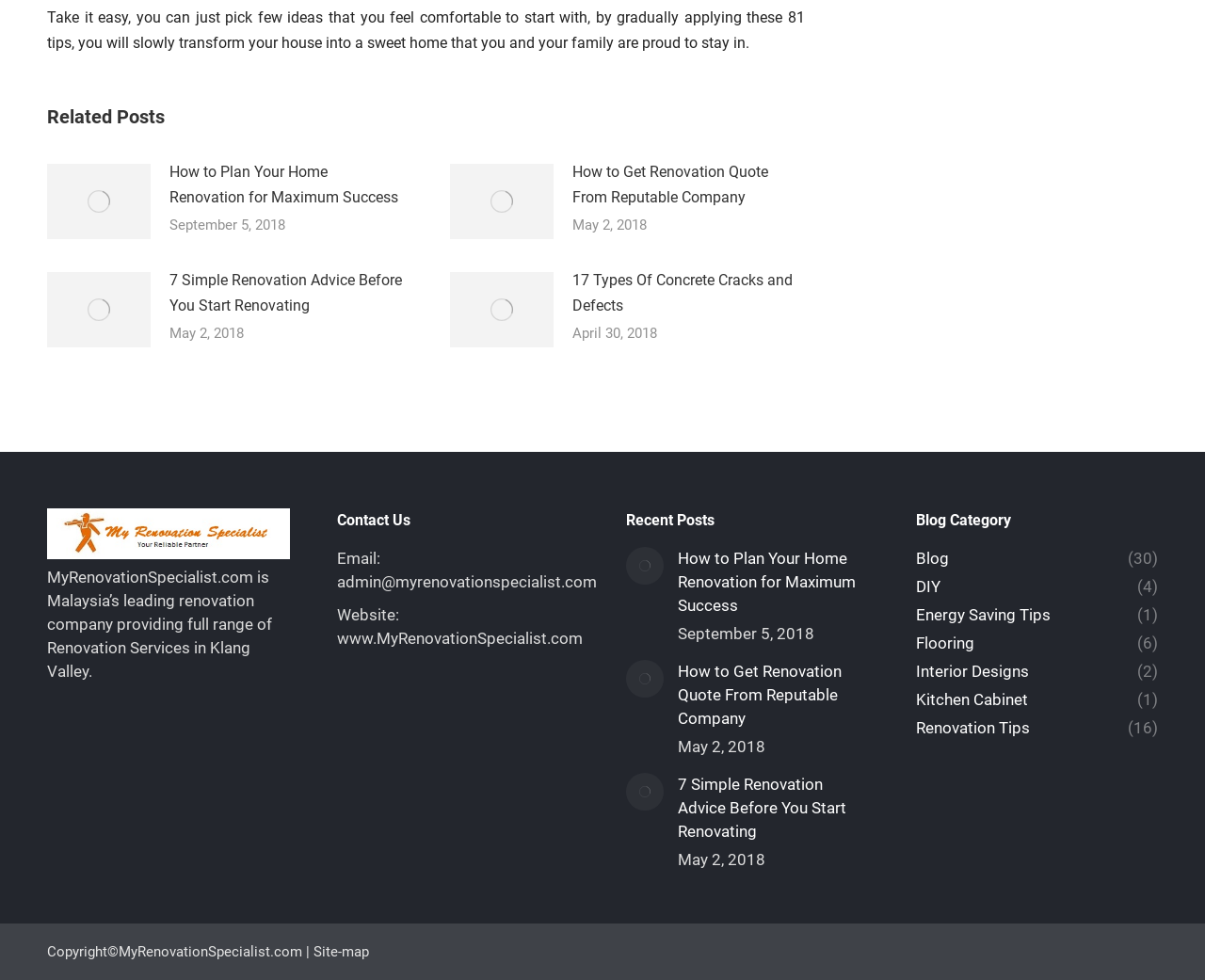Provide your answer in one word or a succinct phrase for the question: 
What is the topic of the article with the post image link?

Home Renovation